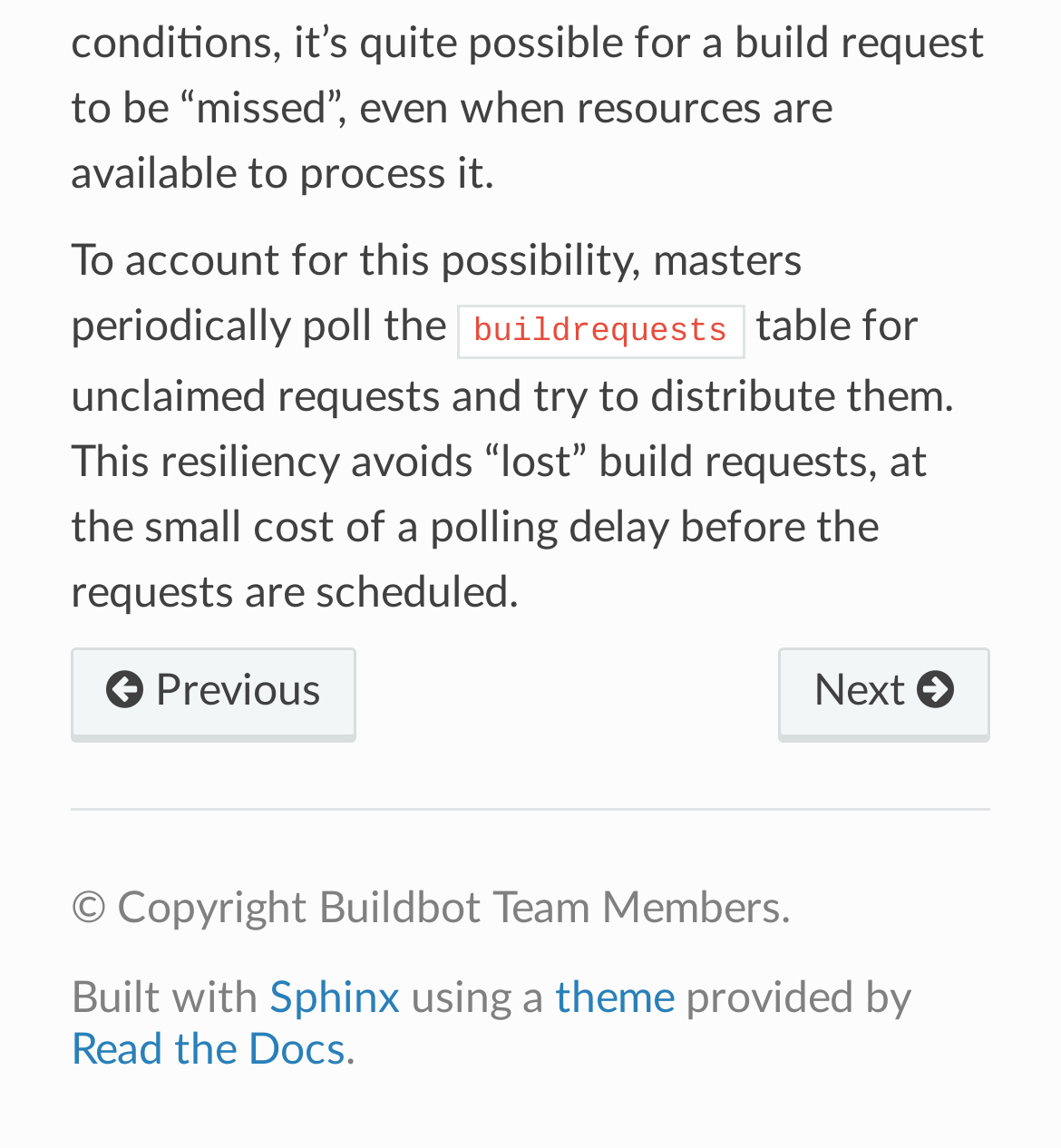Can you give a detailed response to the following question using the information from the image? What is the software used to build the webpage?

The webpage is built using Sphinx, as mentioned in the footer section, which states 'Built with Sphinx using a theme provided by Read the Docs'.